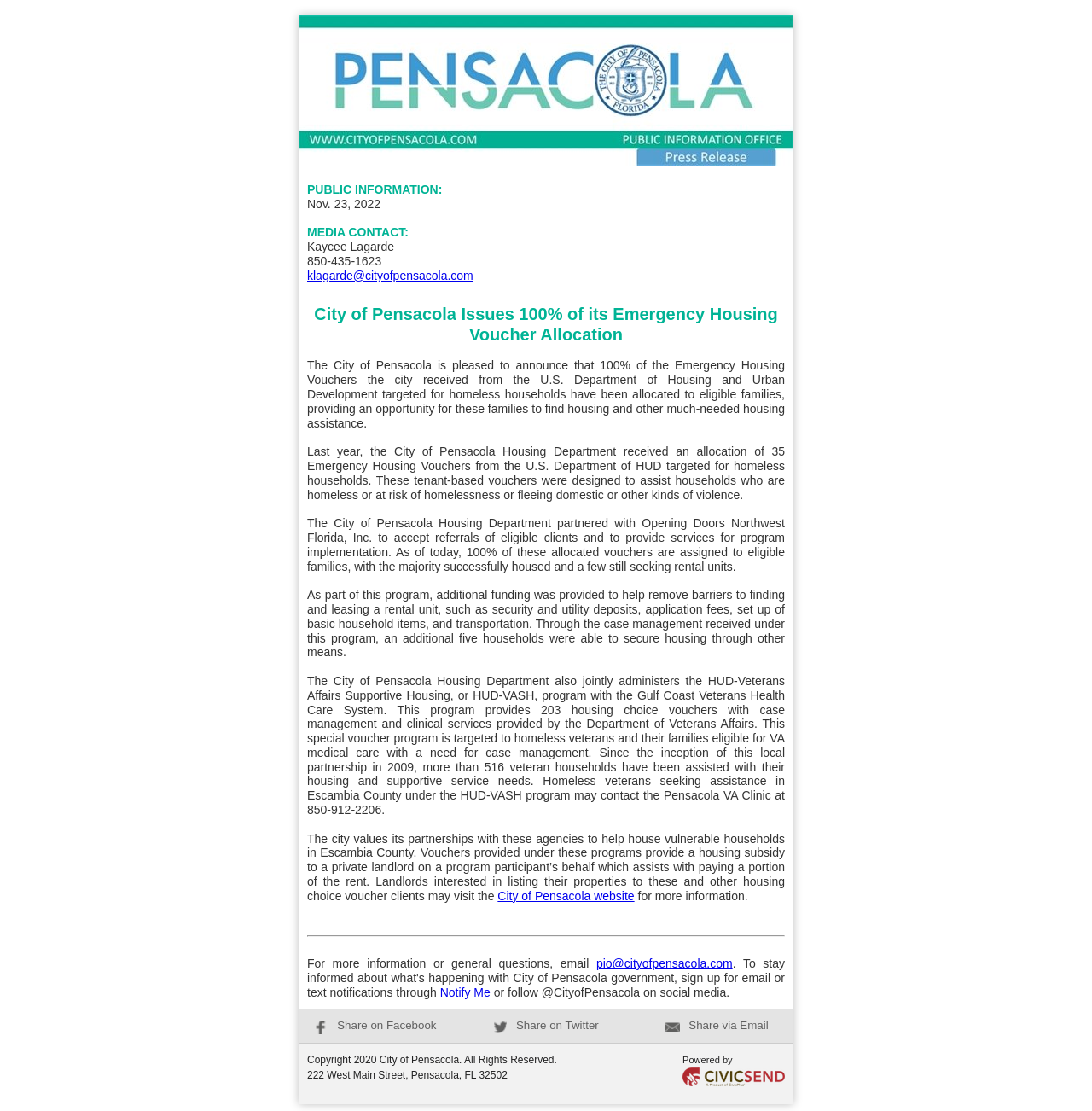Given the description "pio@cityofpensacola.com", provide the bounding box coordinates of the corresponding UI element.

[0.546, 0.861, 0.671, 0.874]